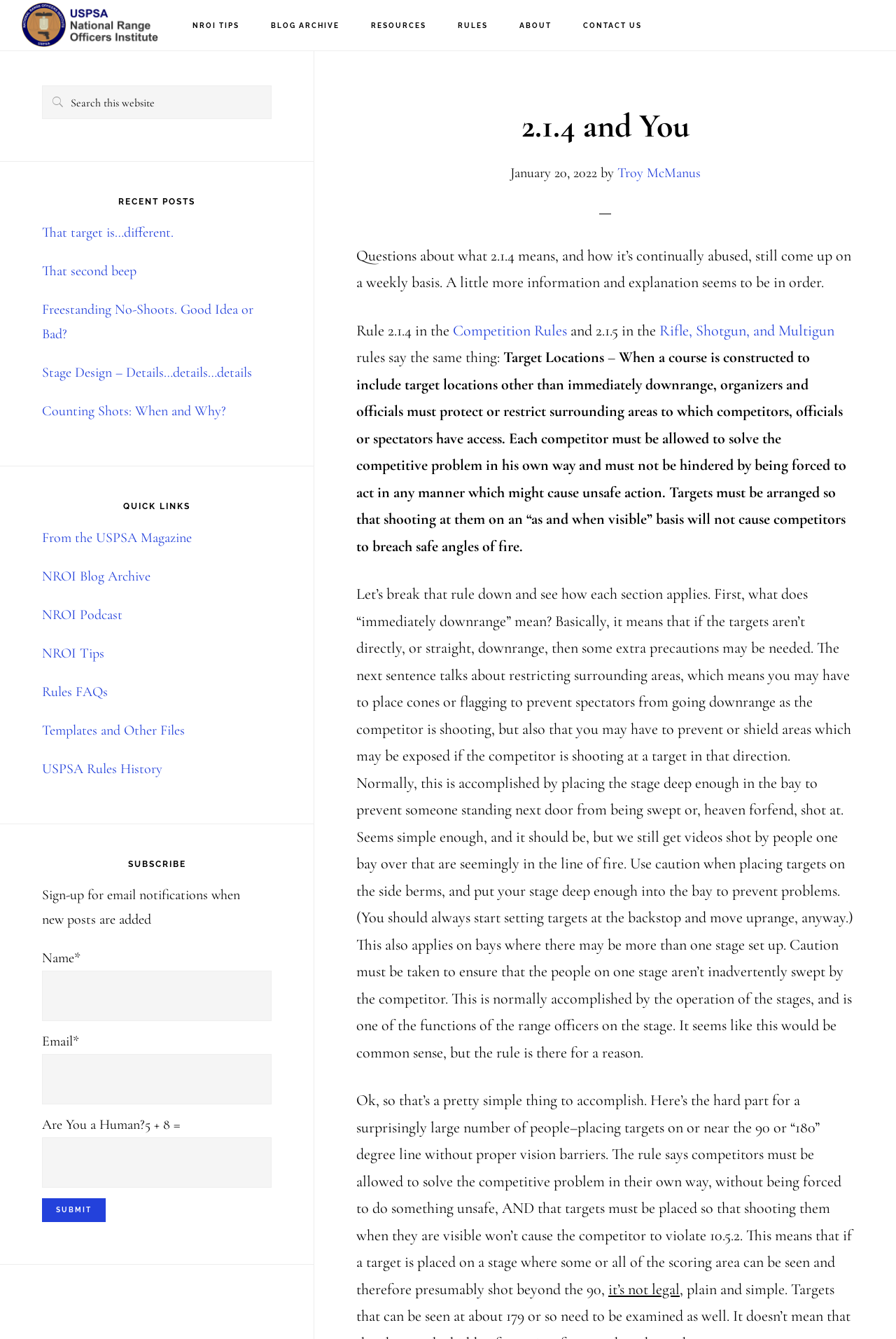Using the webpage screenshot, find the UI element described by Counting Shots: When and Why?. Provide the bounding box coordinates in the format (top-left x, top-left y, bottom-right x, bottom-right y), ensuring all values are floating point numbers between 0 and 1.

[0.047, 0.301, 0.252, 0.313]